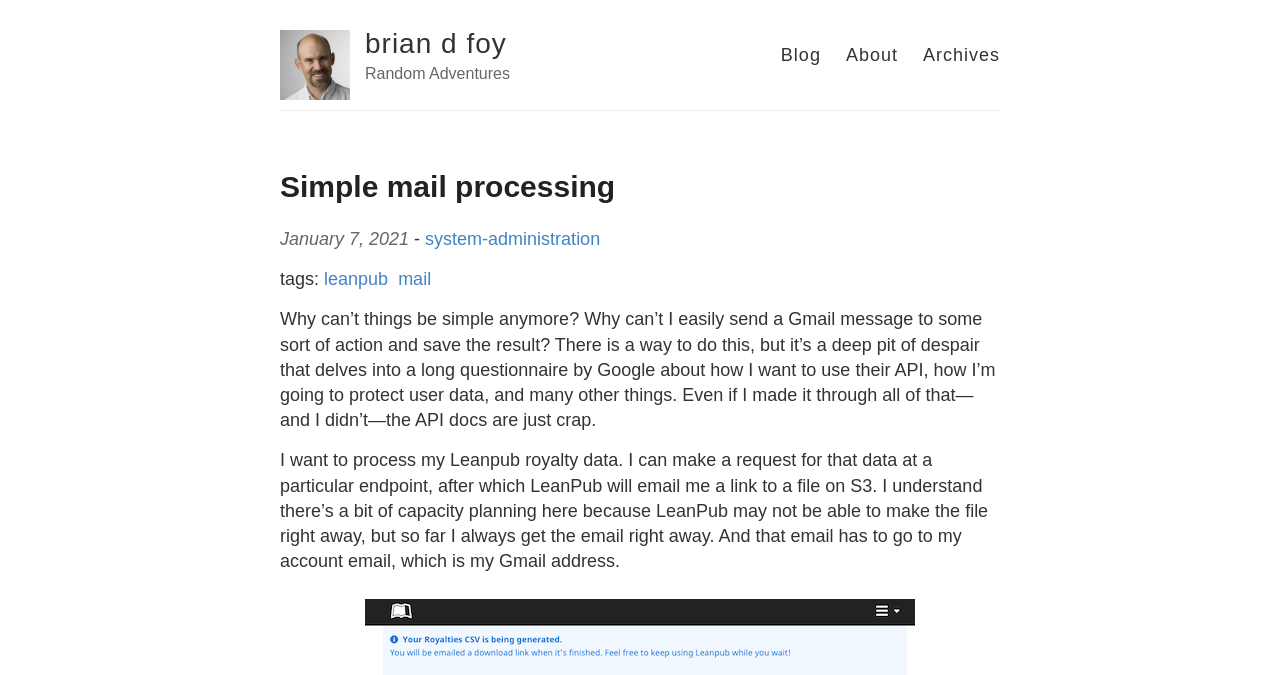Using the description "brian d foy", locate and provide the bounding box of the UI element.

[0.285, 0.041, 0.396, 0.087]